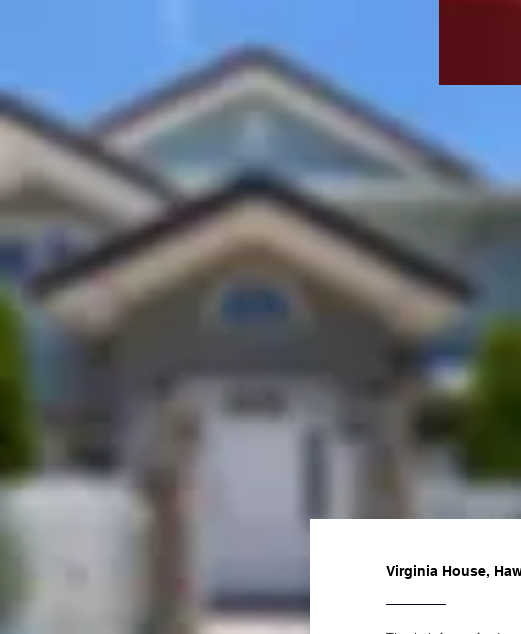Answer in one word or a short phrase: 
What type of roof does the Virginia House have?

Gabled